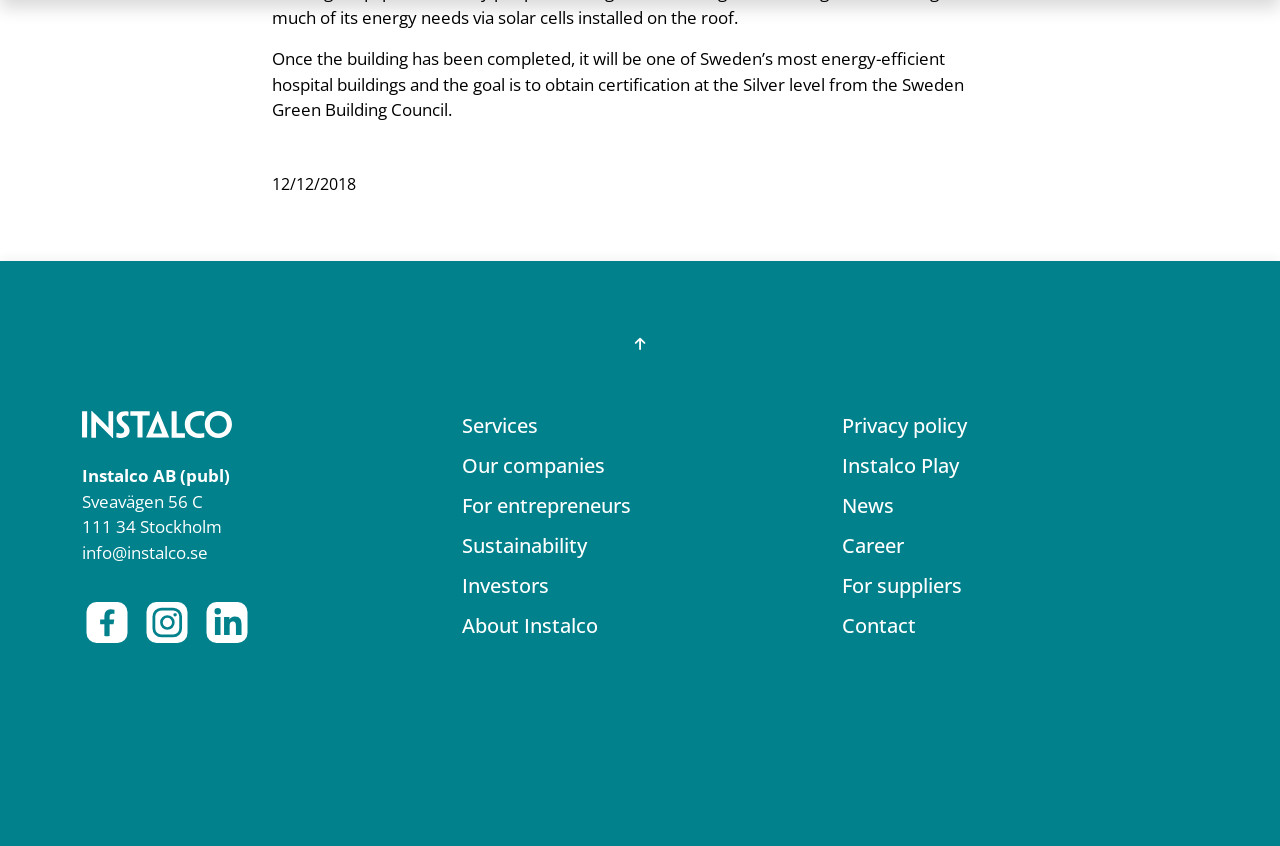Determine the bounding box coordinates for the clickable element required to fulfill the instruction: "Learn about Sustainability". Provide the coordinates as four float numbers between 0 and 1, i.e., [left, top, right, bottom].

[0.361, 0.629, 0.459, 0.661]